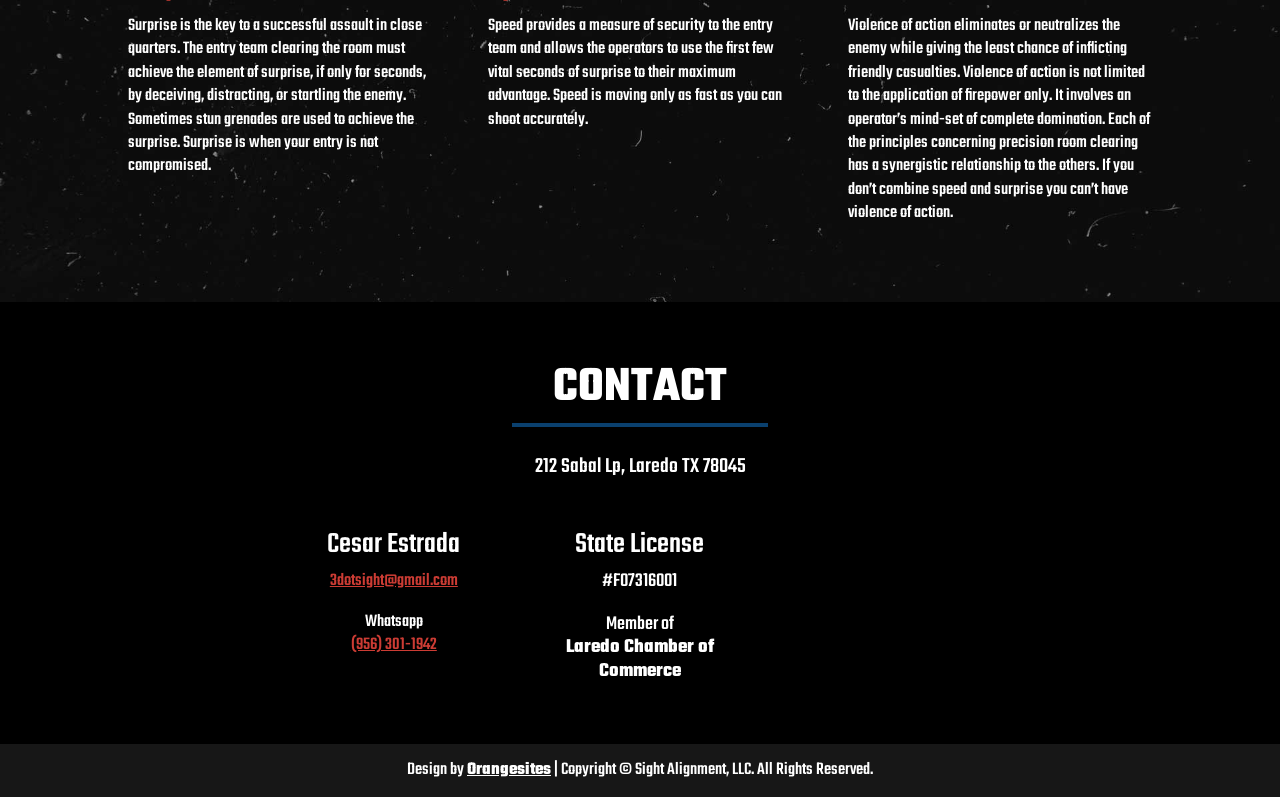From the webpage screenshot, predict the bounding box of the UI element that matches this description: "(956) 301-1942".

[0.274, 0.794, 0.341, 0.826]